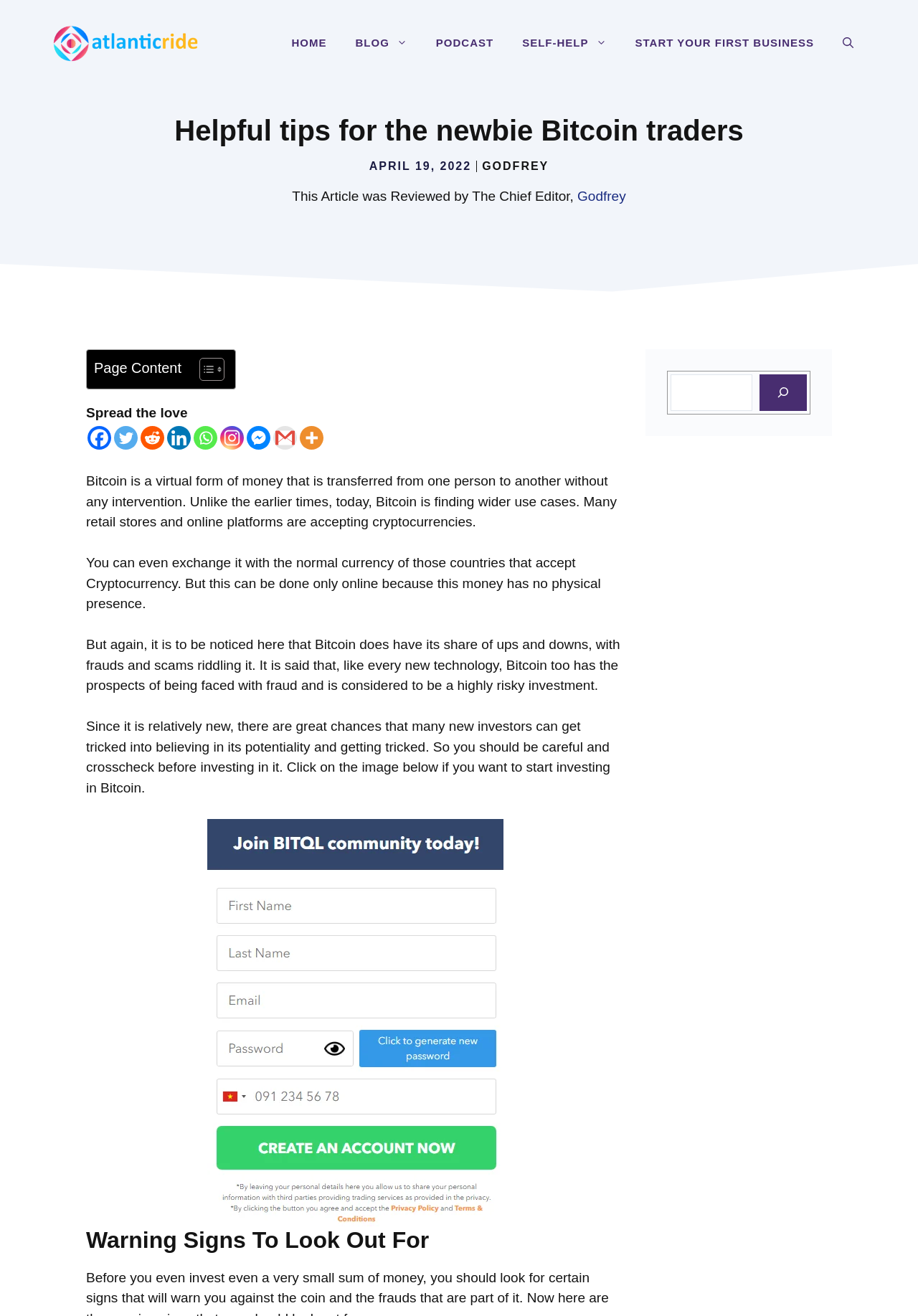Answer the question using only one word or a concise phrase: What is the topic of the article?

Bitcoin